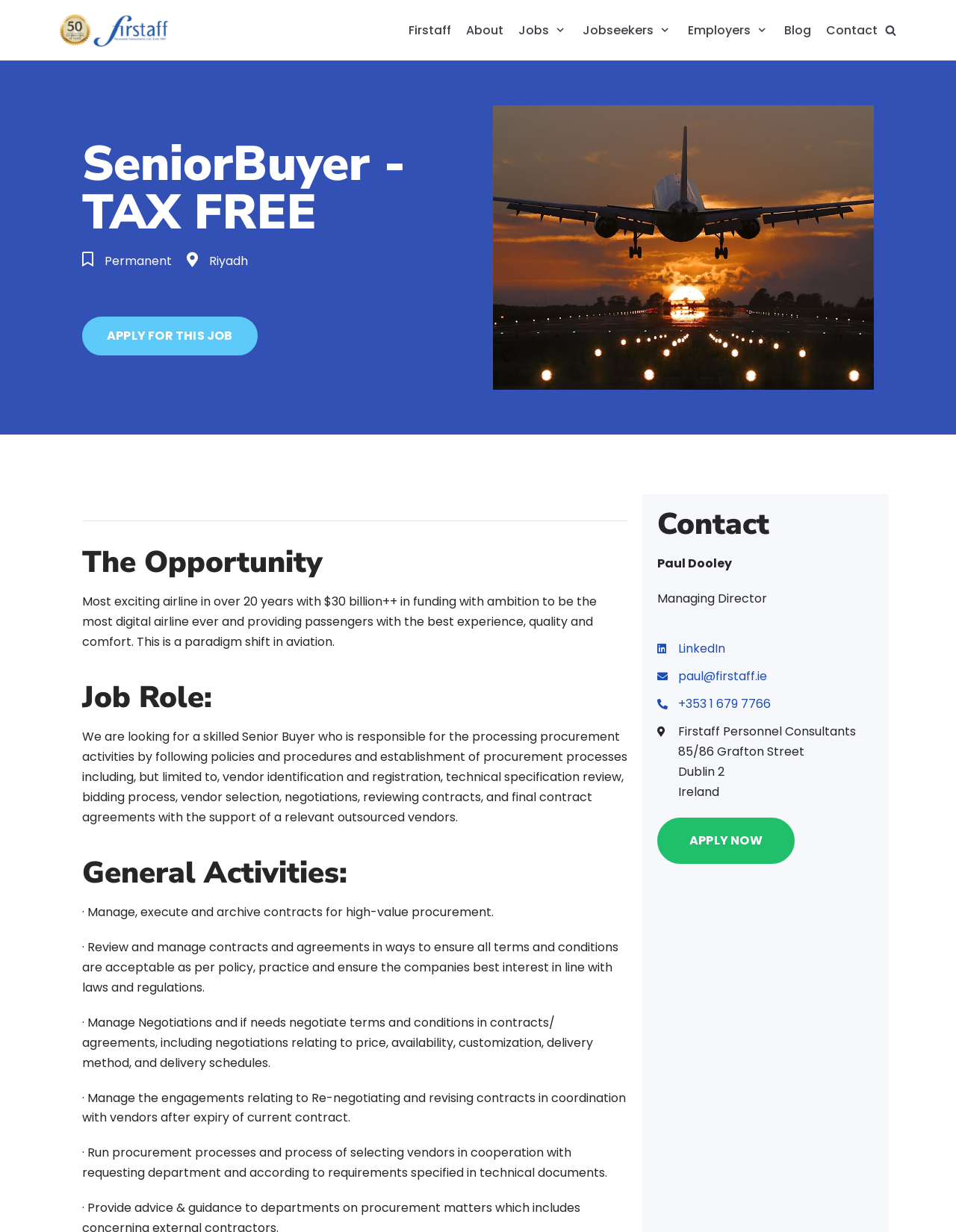Find and indicate the bounding box coordinates of the region you should select to follow the given instruction: "Visit the 'Jobs' page".

[0.542, 0.017, 0.594, 0.032]